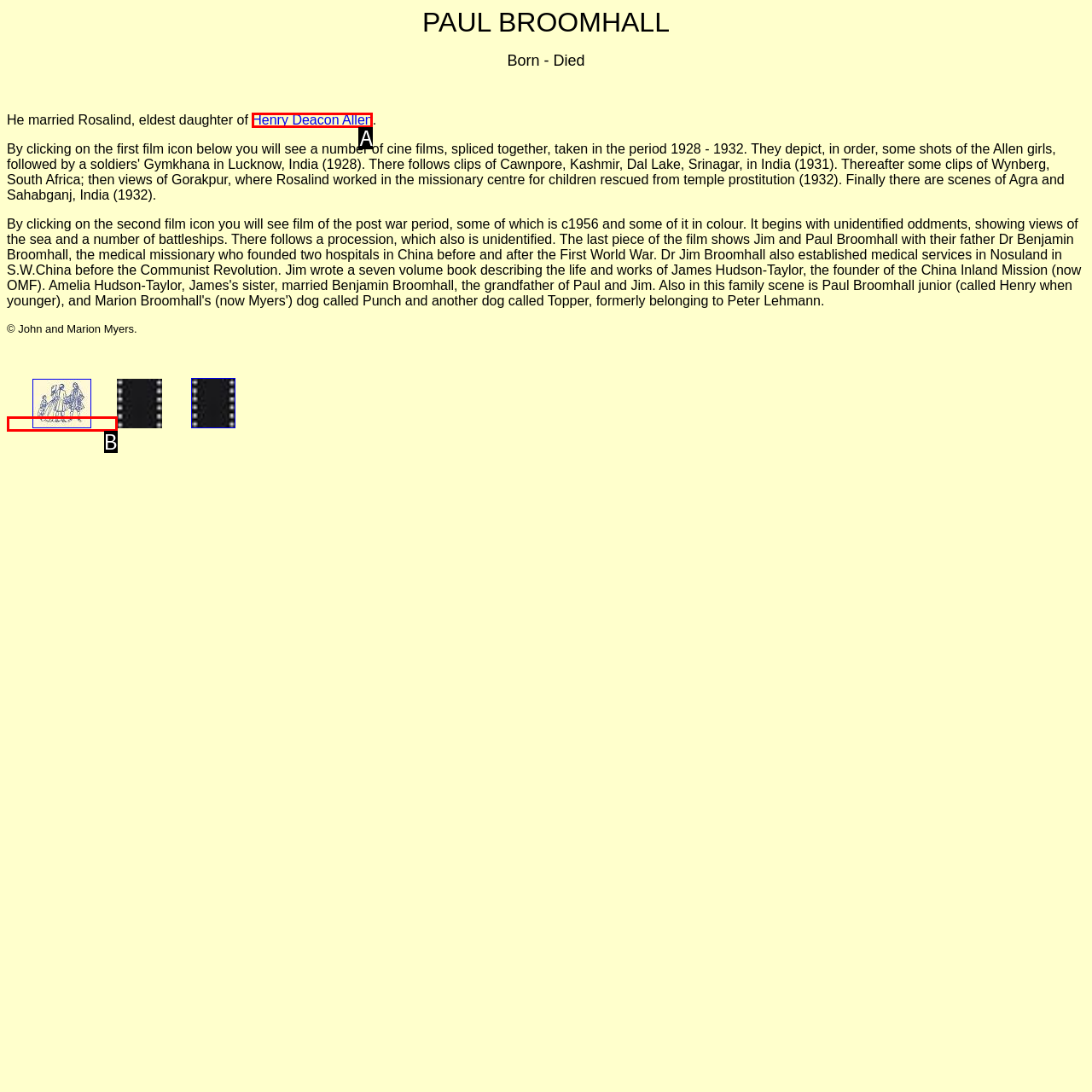Using the description: alt="Home", find the best-matching HTML element. Indicate your answer with the letter of the chosen option.

B